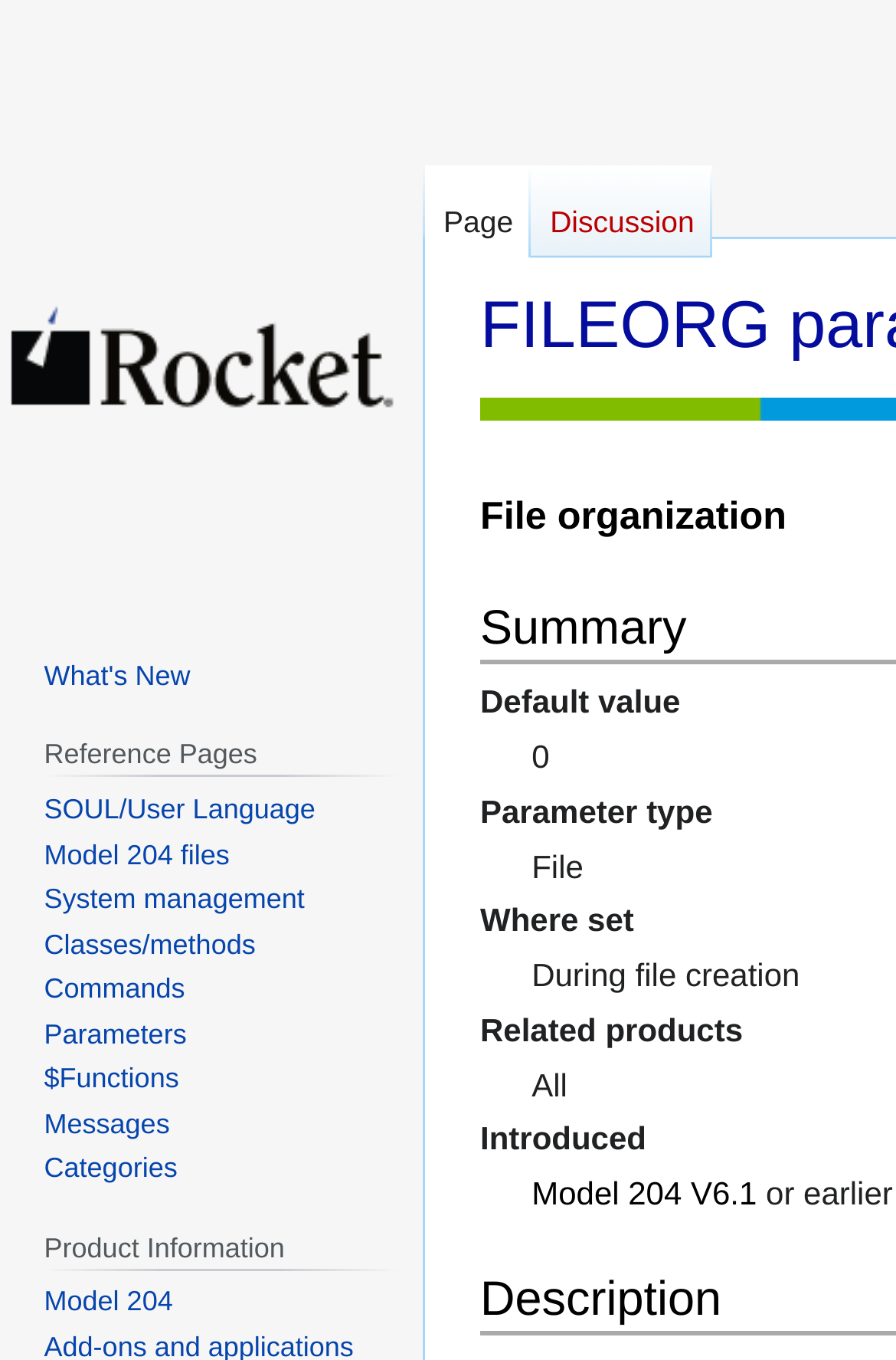Produce an extensive caption that describes everything on the webpage.

The webpage is about the FILEORG parameter, specifically its details and related information. At the top, there are two links, "Jump to navigation" and "Jump to search", positioned side by side. Below them, the title "File organization" is displayed prominently. 

Under the title, there are several sections of information. The first section has three labels: "Default value", "Parameter type", and "File", arranged horizontally. The "Default value" label is on the left, followed by "Parameter type", and then "File" on the right. 

The next section has two labels, "Where set" and "During file creation", also arranged horizontally. "Where set" is on the left, and "During file creation" is on the right. 

Further down, there are more sections with labels such as "Related products", "Introduced", and "Model 204 V6.1 or earlier". These sections are stacked vertically, with each section having a label on the left and corresponding information on the right.

On the left side of the page, there is a navigation menu with several links, including "Namespaces", "Page", "Discussion", and "Reference Pages". The "Reference Pages" section has a list of links to various topics, such as "SOUL/User Language", "Model 204 files", and "Commands". 

At the top left corner, there is a link "Visit the main page", and below it, a link "What's New".